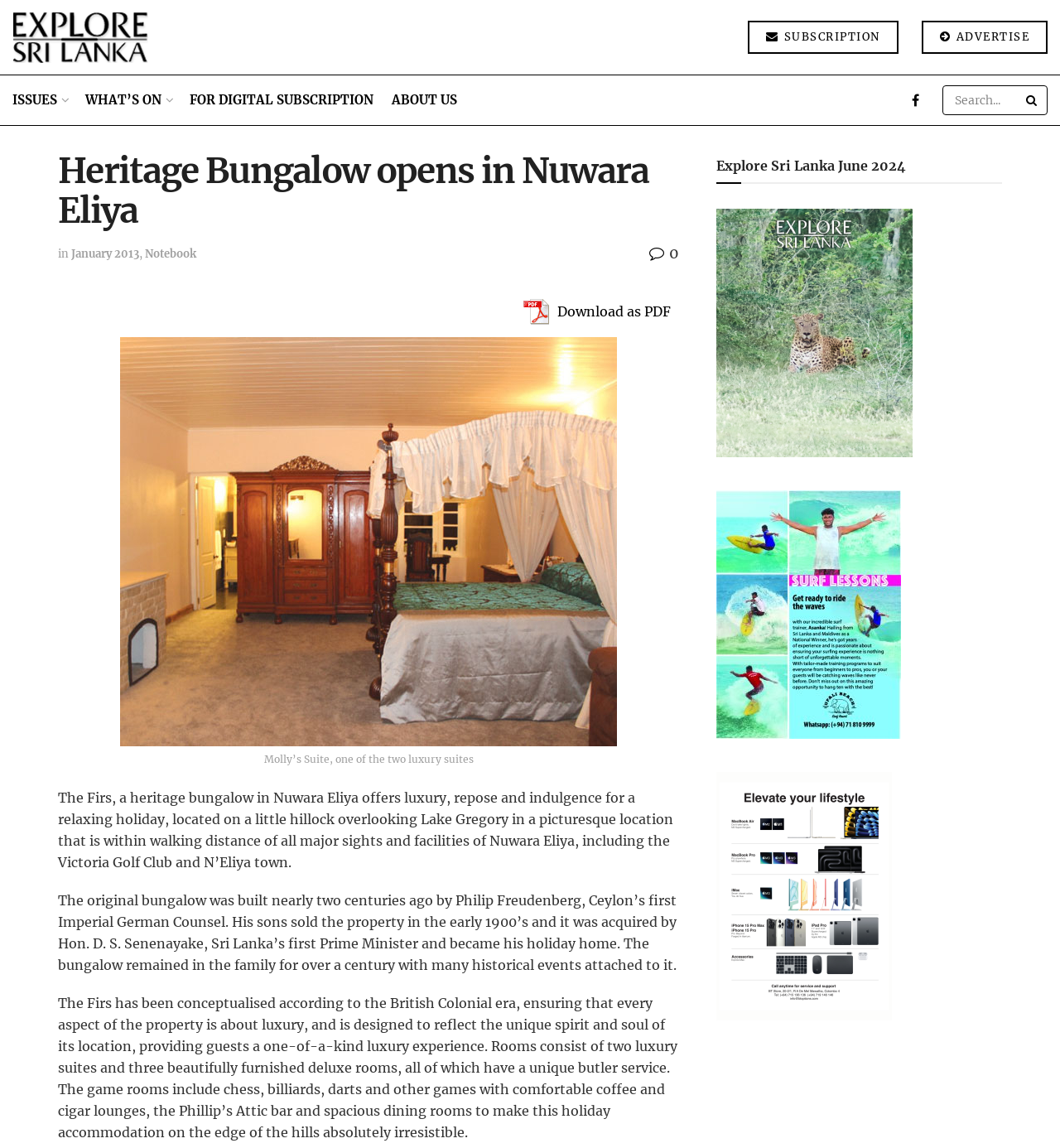Could you indicate the bounding box coordinates of the region to click in order to complete this instruction: "View January 2013 issue".

[0.067, 0.215, 0.131, 0.228]